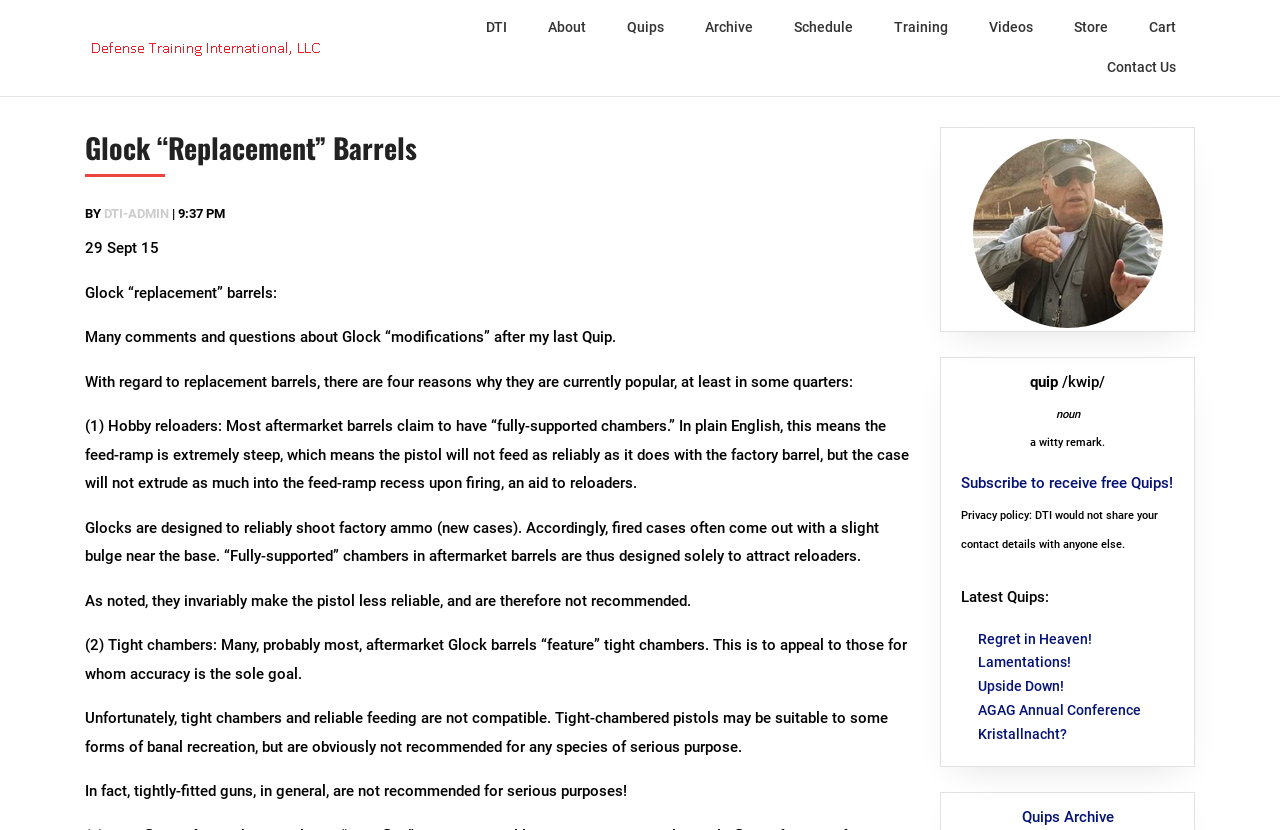Locate the bounding box coordinates of the element I should click to achieve the following instruction: "Read the 'Regret in Heaven!' Quip".

[0.763, 0.76, 0.854, 0.779]